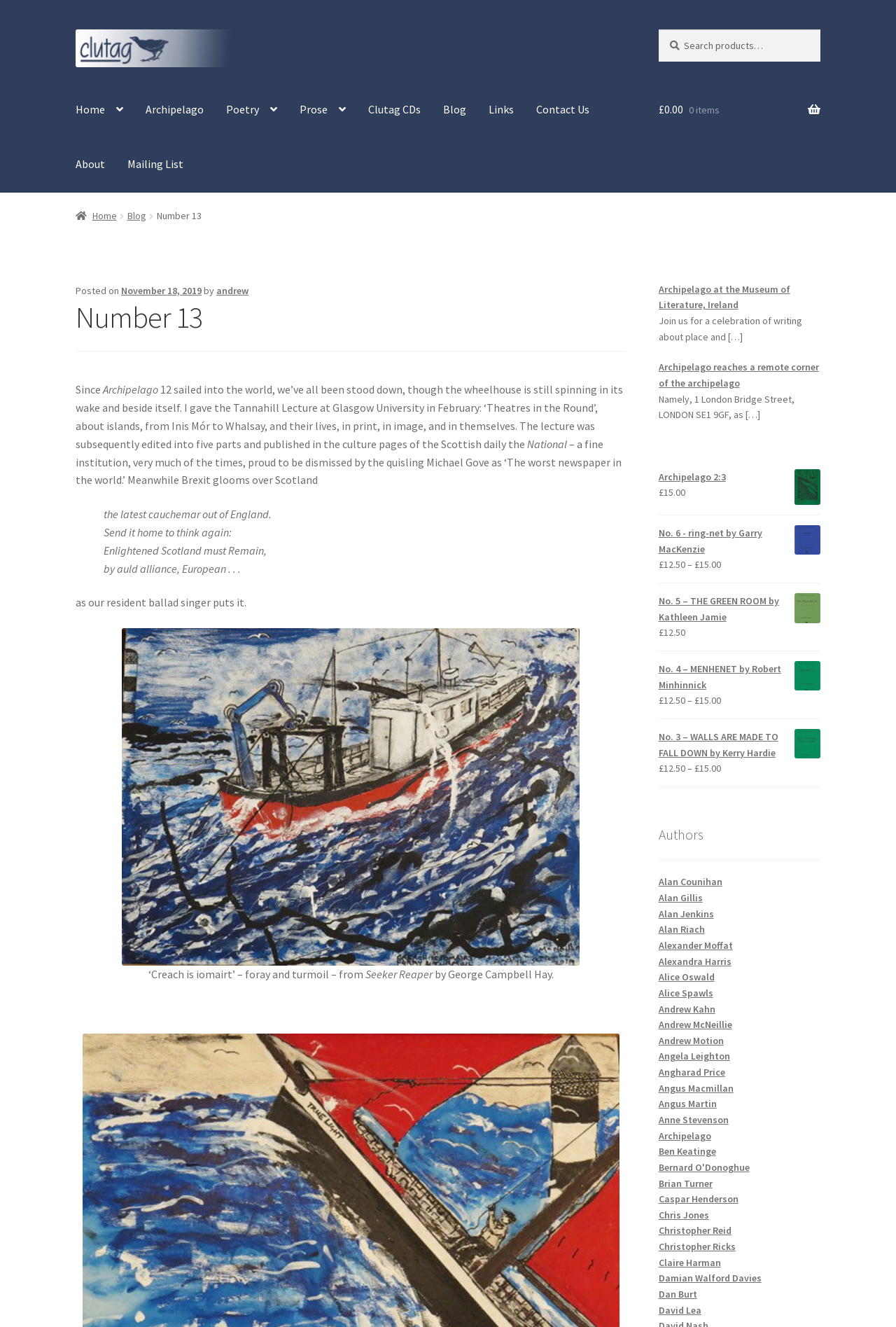Please answer the following question using a single word or phrase: How many items are in the navigation menu?

12